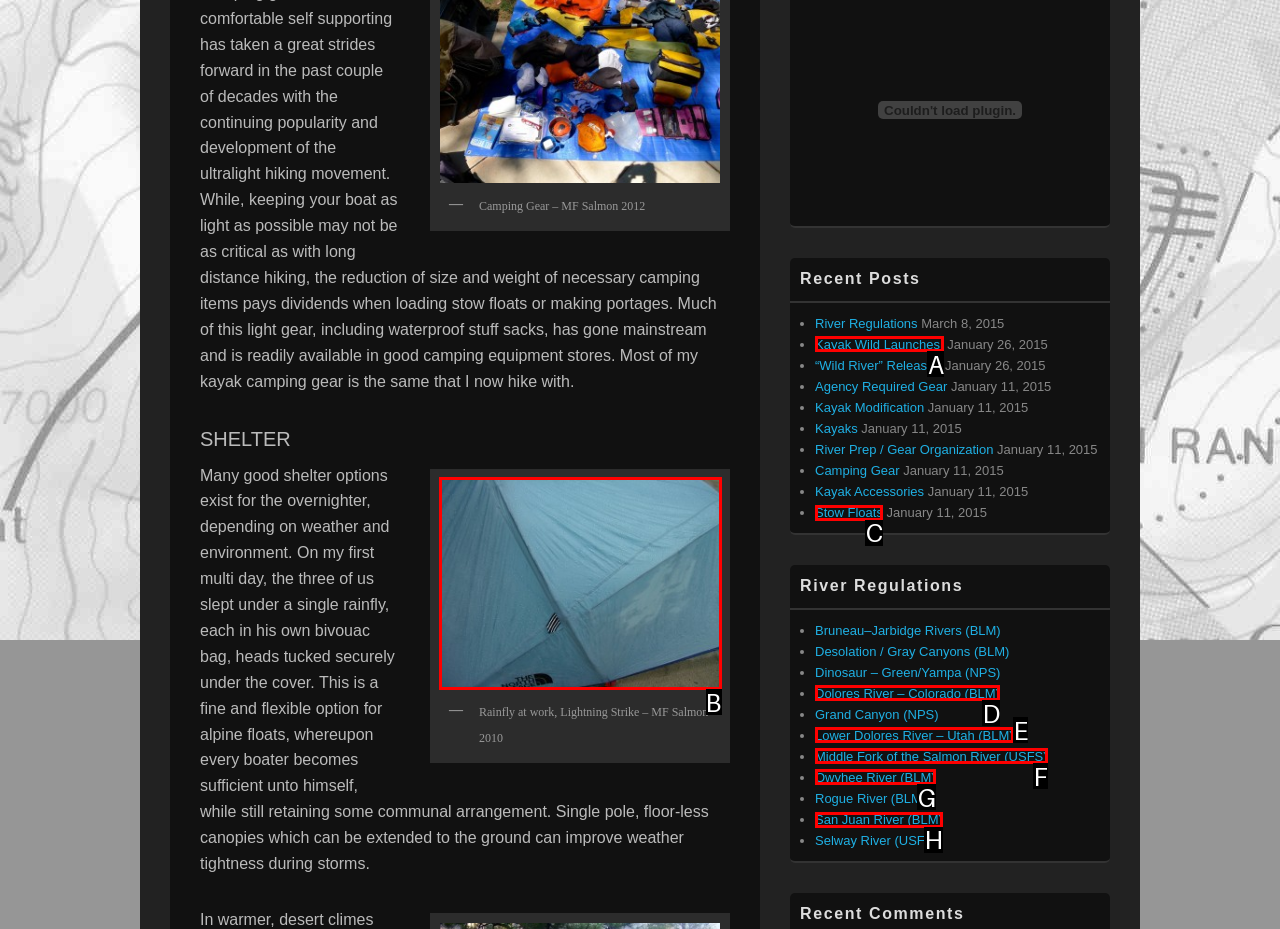Pick the option that best fits the description: Dolores River – Colorado (BLM). Reply with the letter of the matching option directly.

D